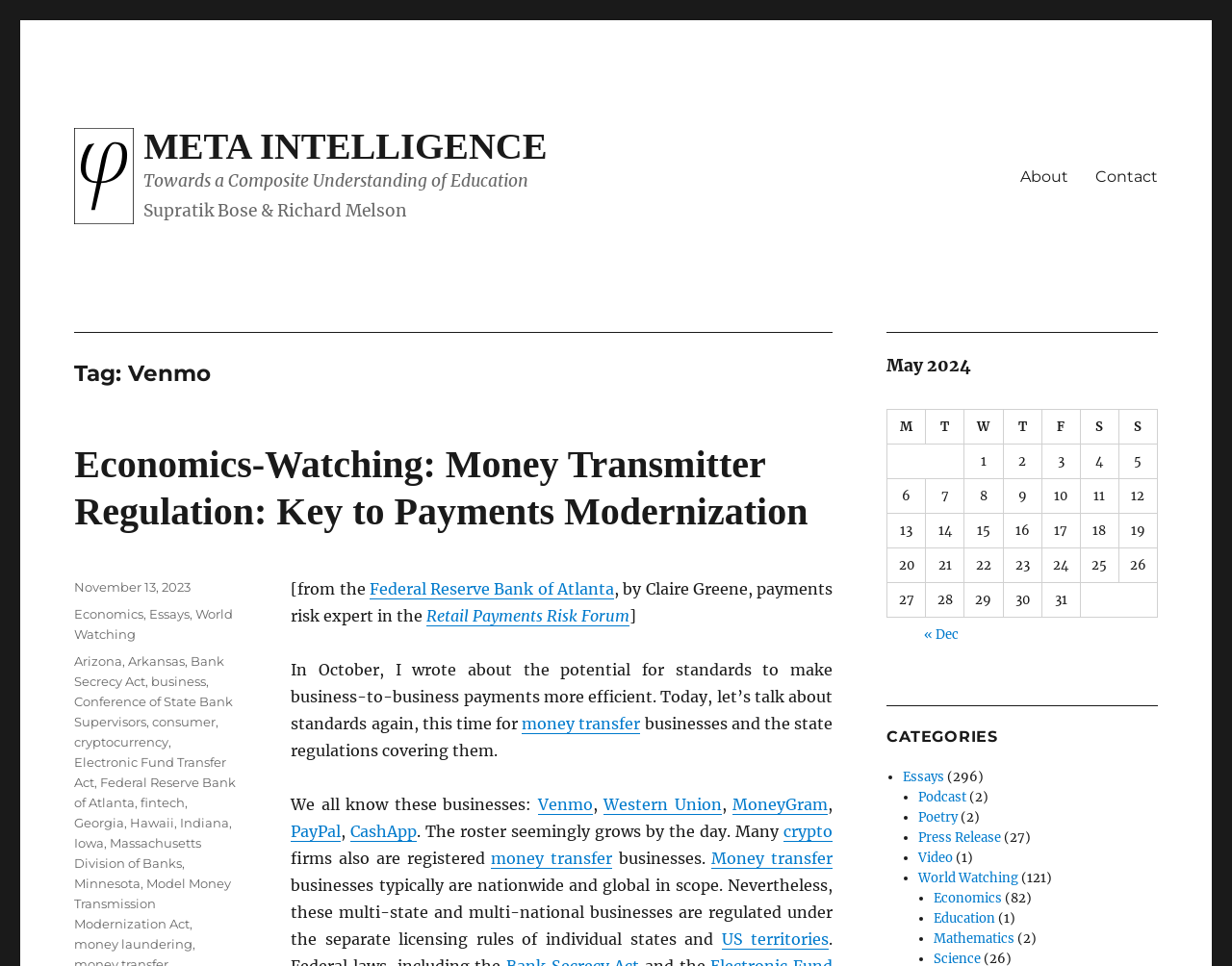What is the topic of the article?
Please give a detailed answer to the question using the information shown in the image.

The topic of the article can be determined by reading the heading 'Economics-Watching: Money Transmitter Regulation: Key to Payments Modernization' which is a subheading under the main heading 'Tag: Venmo'.